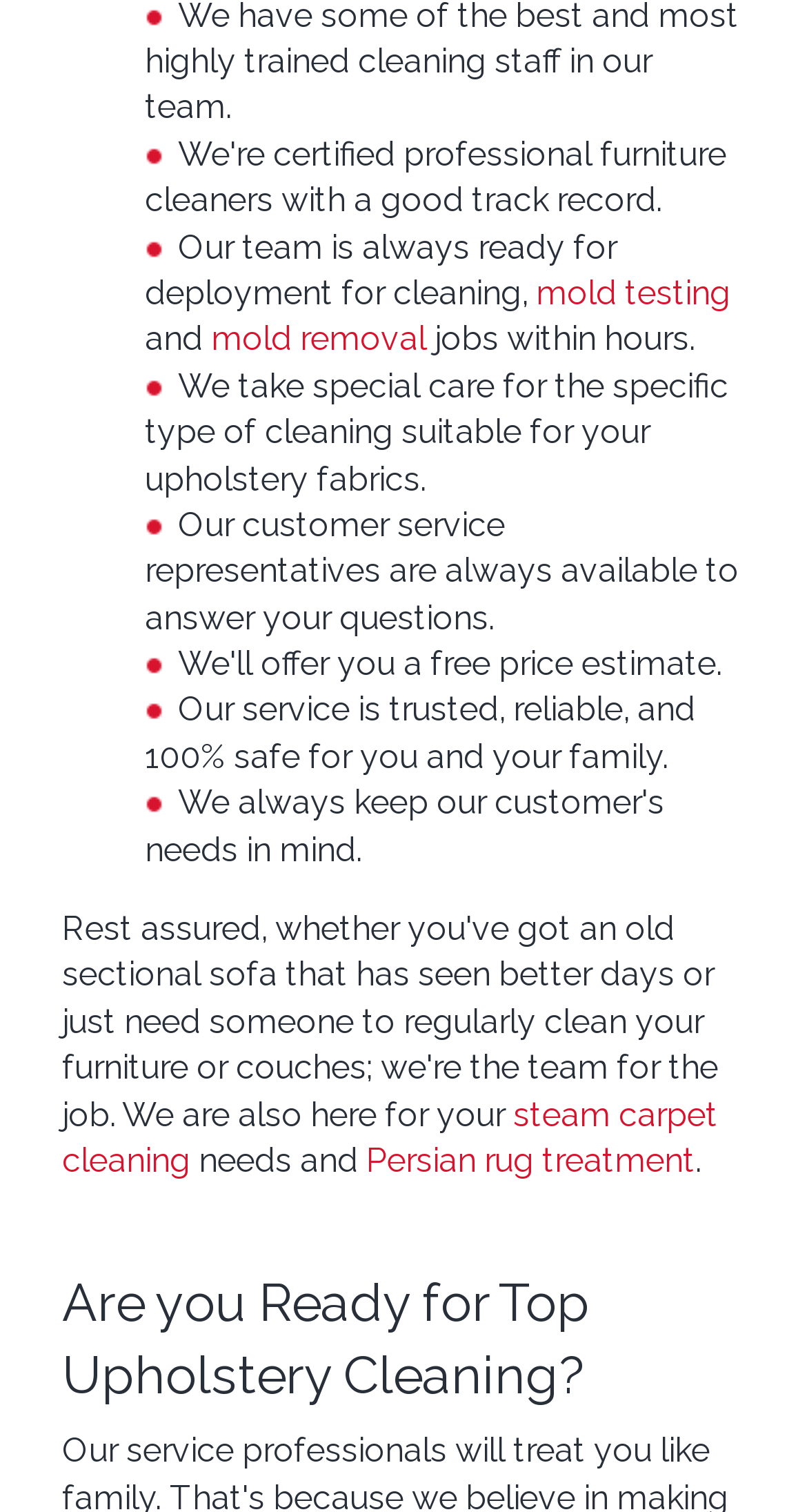What is the focus of the company's customer service?
Deliver a detailed and extensive answer to the question.

The text 'Our customer service representatives are always available to answer your questions' suggests that the primary focus of the company's customer service is to provide answers to customers' queries.